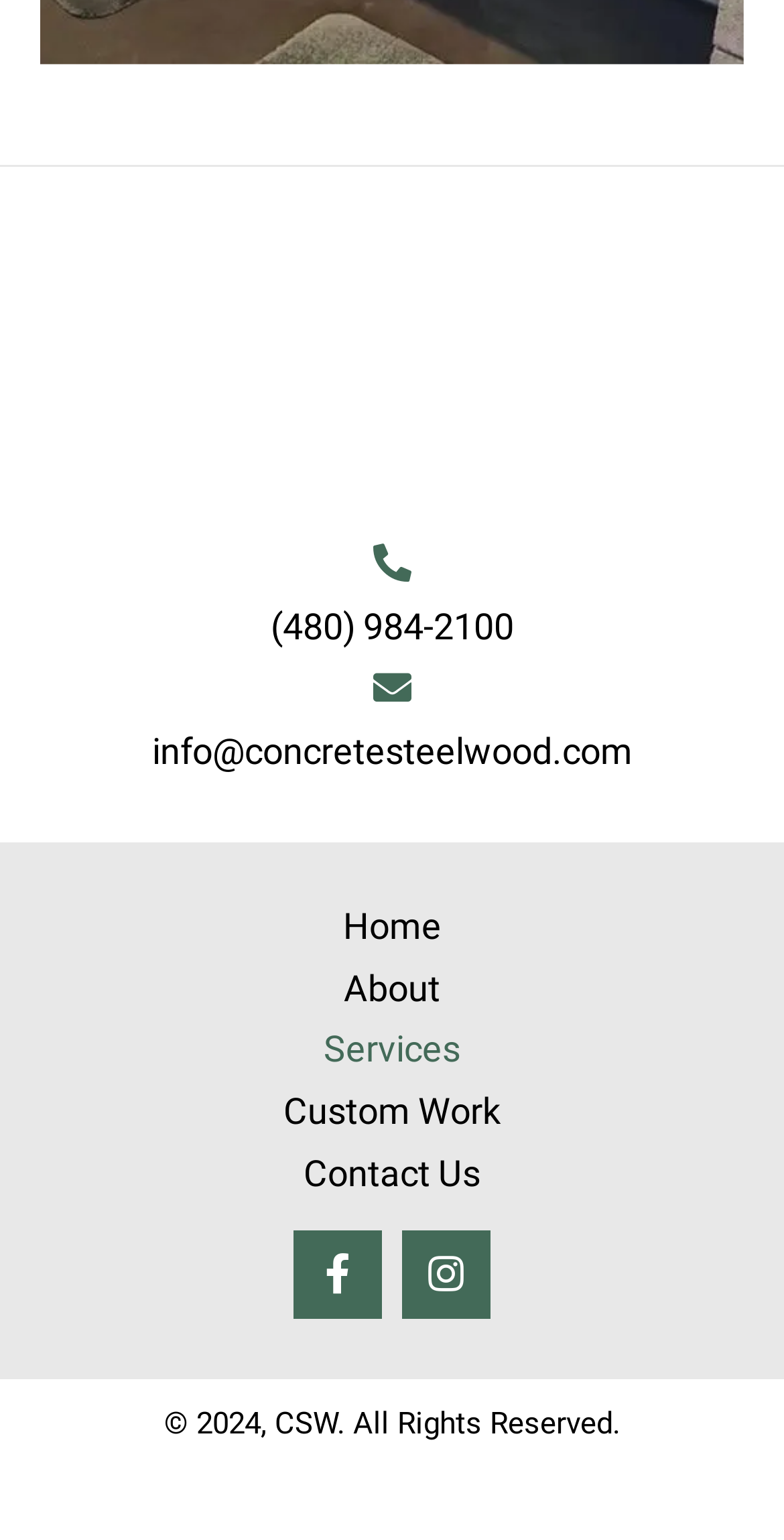Pinpoint the bounding box coordinates of the clickable element to carry out the following instruction: "Click the logo."

[0.051, 0.204, 0.949, 0.231]